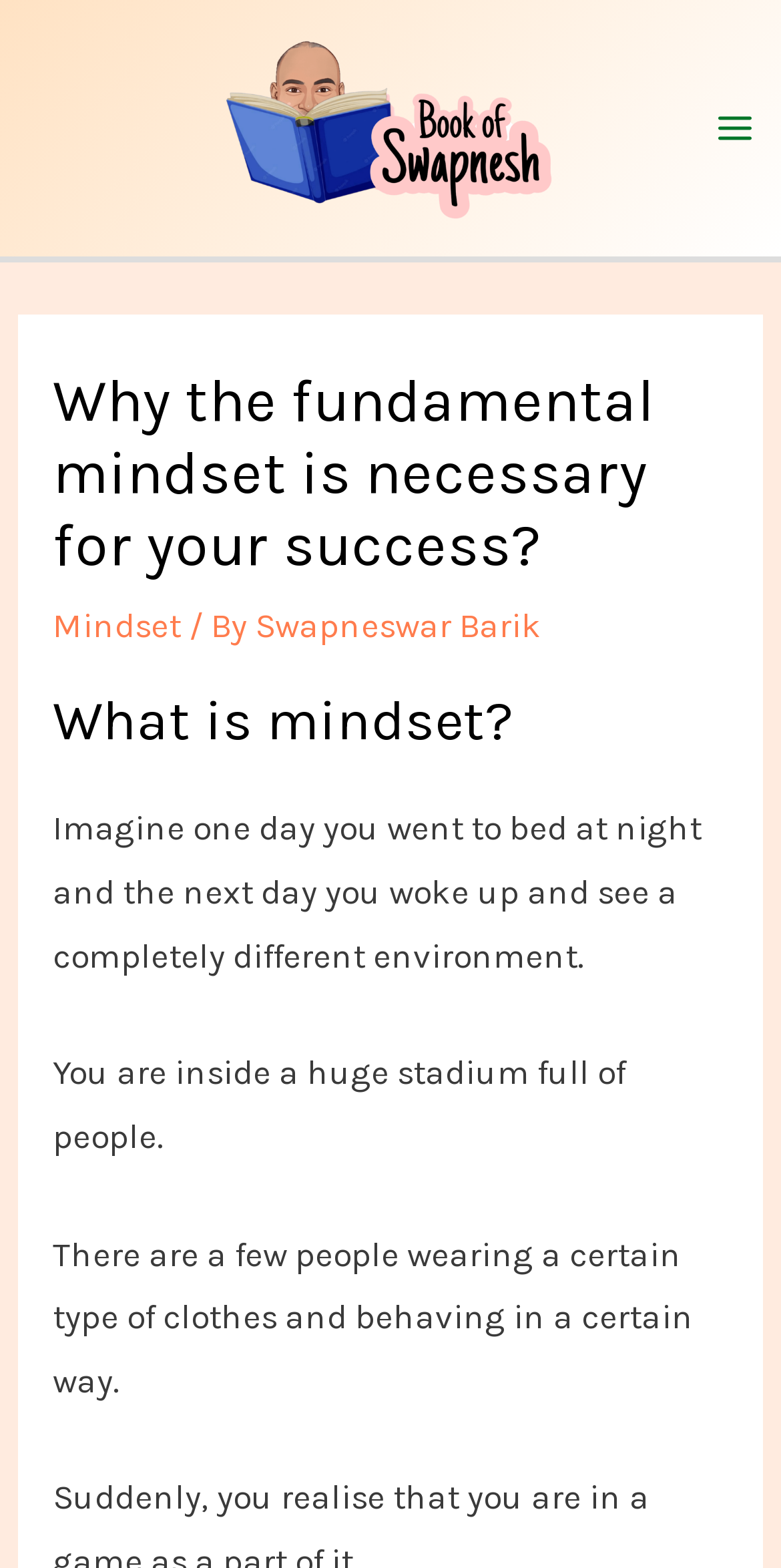Examine the screenshot and answer the question in as much detail as possible: What is the purpose of the mindset?

The purpose of the mindset can be inferred from the meta description which states that the post wants you to understand the mindset as rules so that you can play this game joyfully and get success.